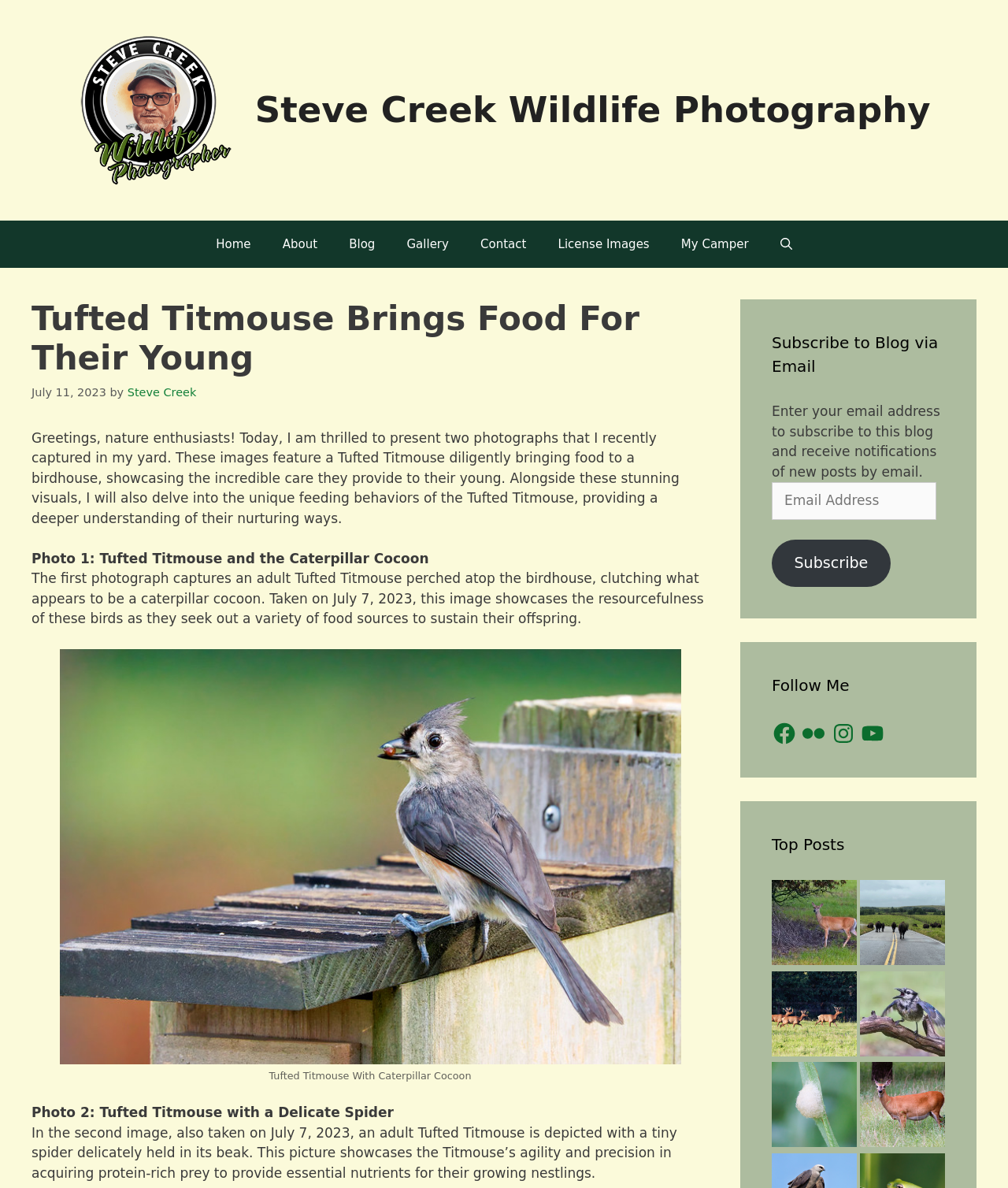Refer to the element description aria-label="Open Search Bar" and identify the corresponding bounding box in the screenshot. Format the coordinates as (top-left x, top-left y, bottom-right x, bottom-right y) with values in the range of 0 to 1.

[0.758, 0.186, 0.801, 0.225]